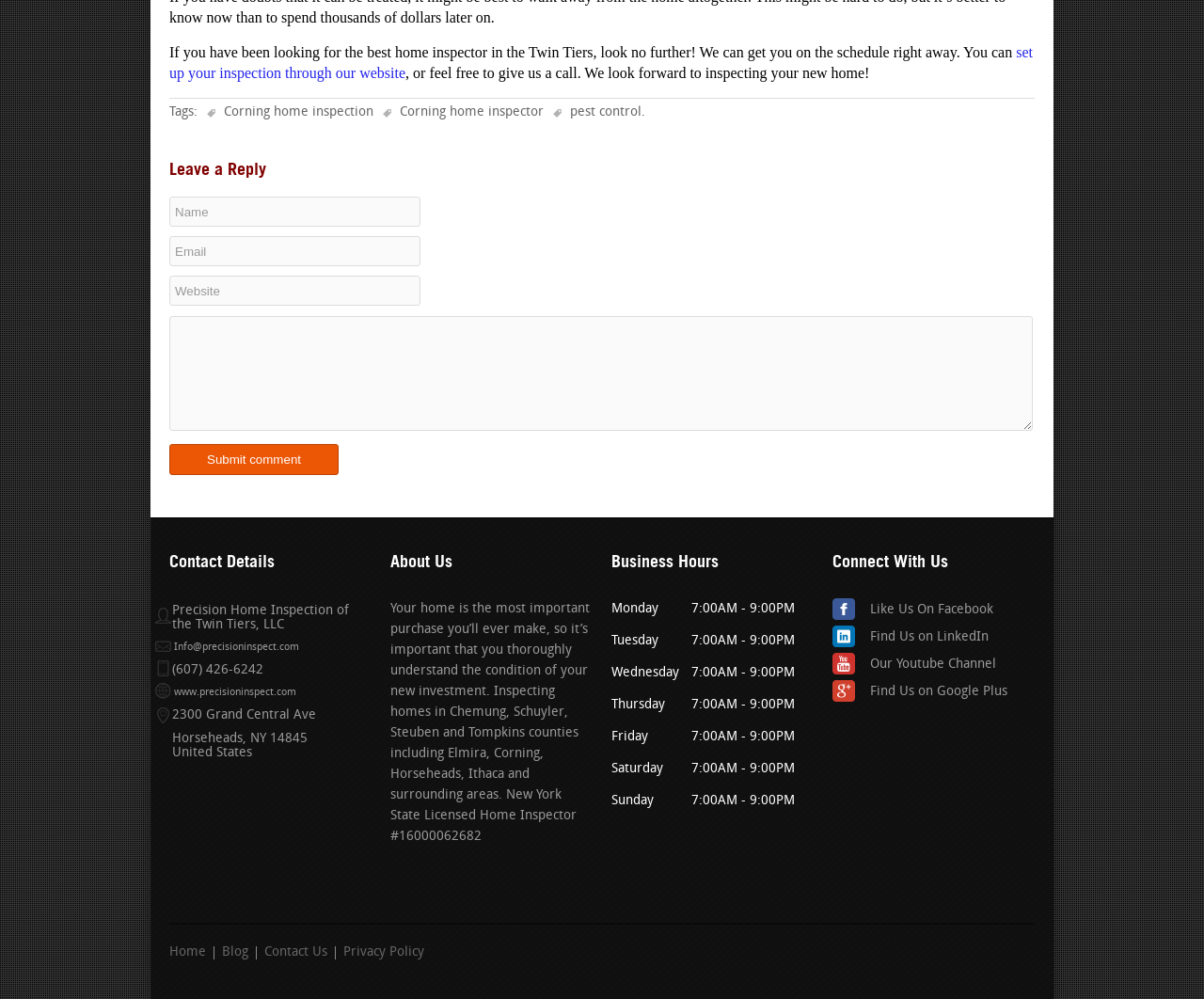Bounding box coordinates are specified in the format (top-left x, top-left y, bottom-right x, bottom-right y). All values are floating point numbers bounded between 0 and 1. Please provide the bounding box coordinate of the region this sentence describes: Find Us on Google Plus

[0.691, 0.681, 0.837, 0.703]